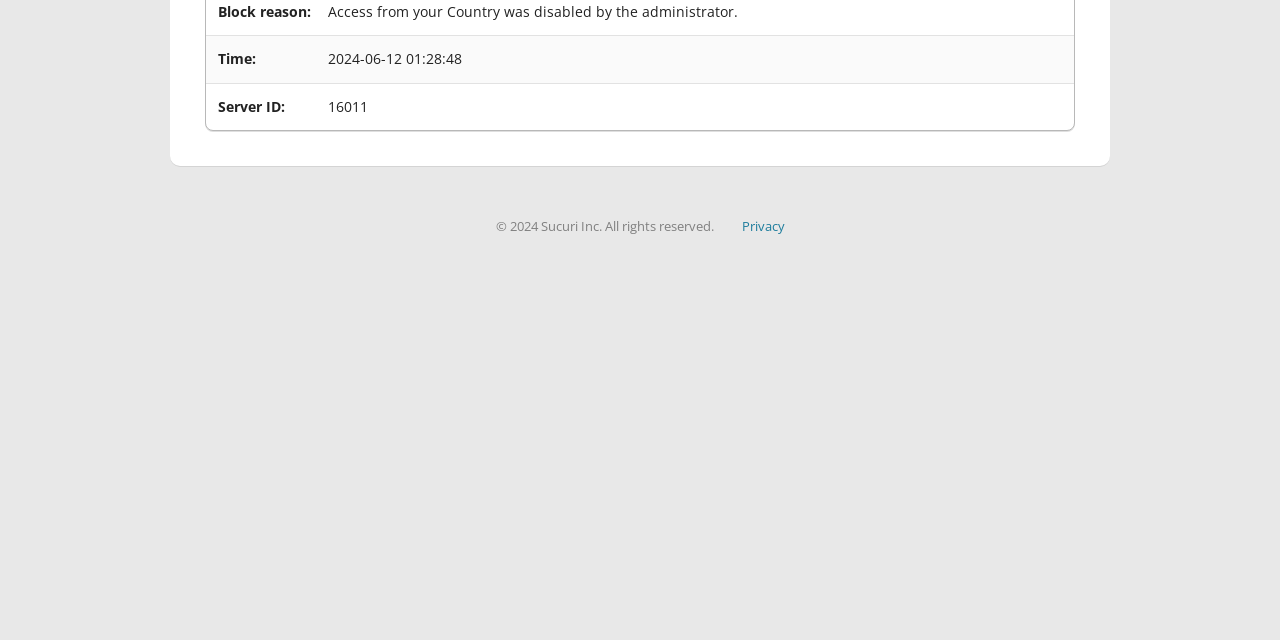Extract the bounding box coordinates for the HTML element that matches this description: "Uncategorized". The coordinates should be four float numbers between 0 and 1, i.e., [left, top, right, bottom].

None